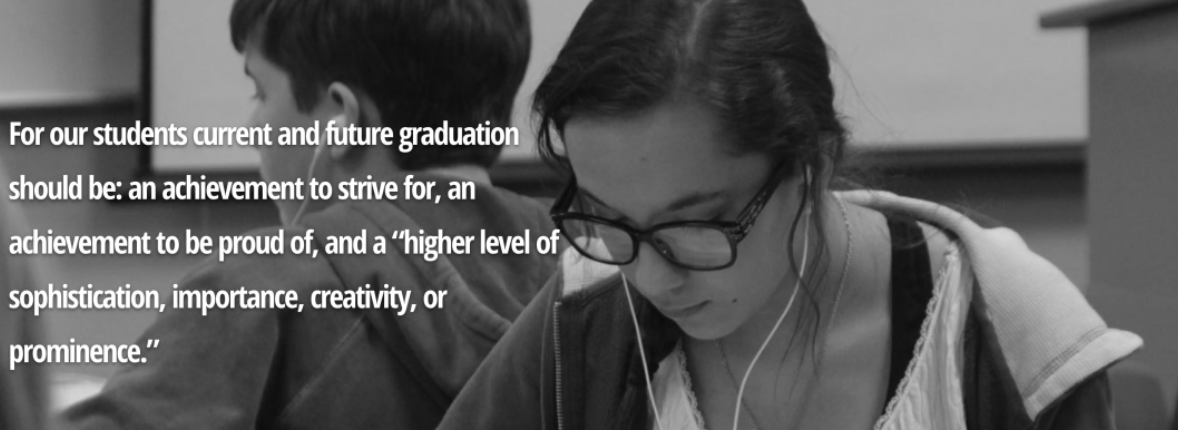What is the purpose of the quote accompanying the image?
Using the visual information from the image, give a one-word or short-phrase answer.

To emphasize academic achievement